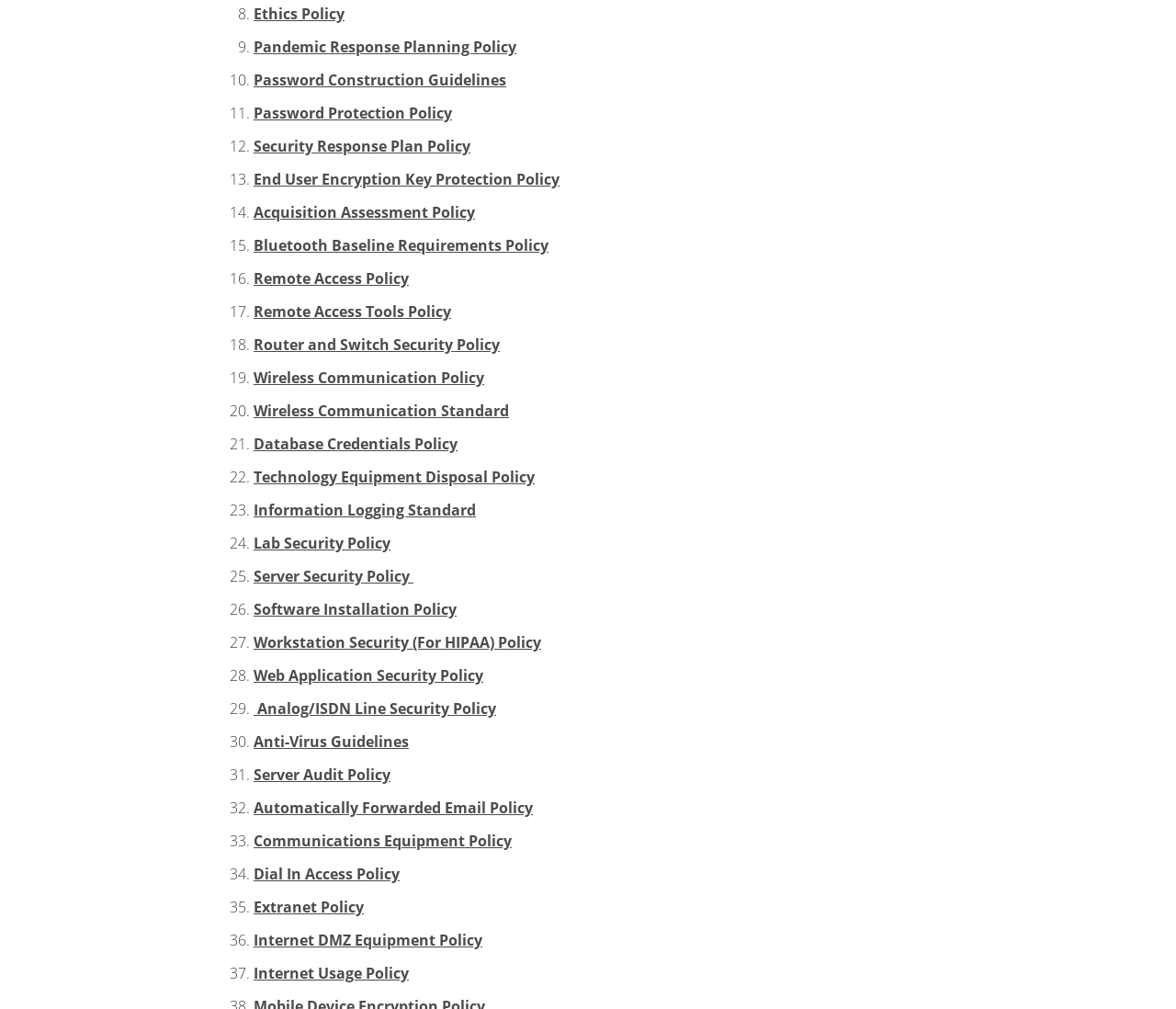Please give a succinct answer using a single word or phrase:
What is the 15th policy listed?

Bluetooth Baseline Requirements Policy